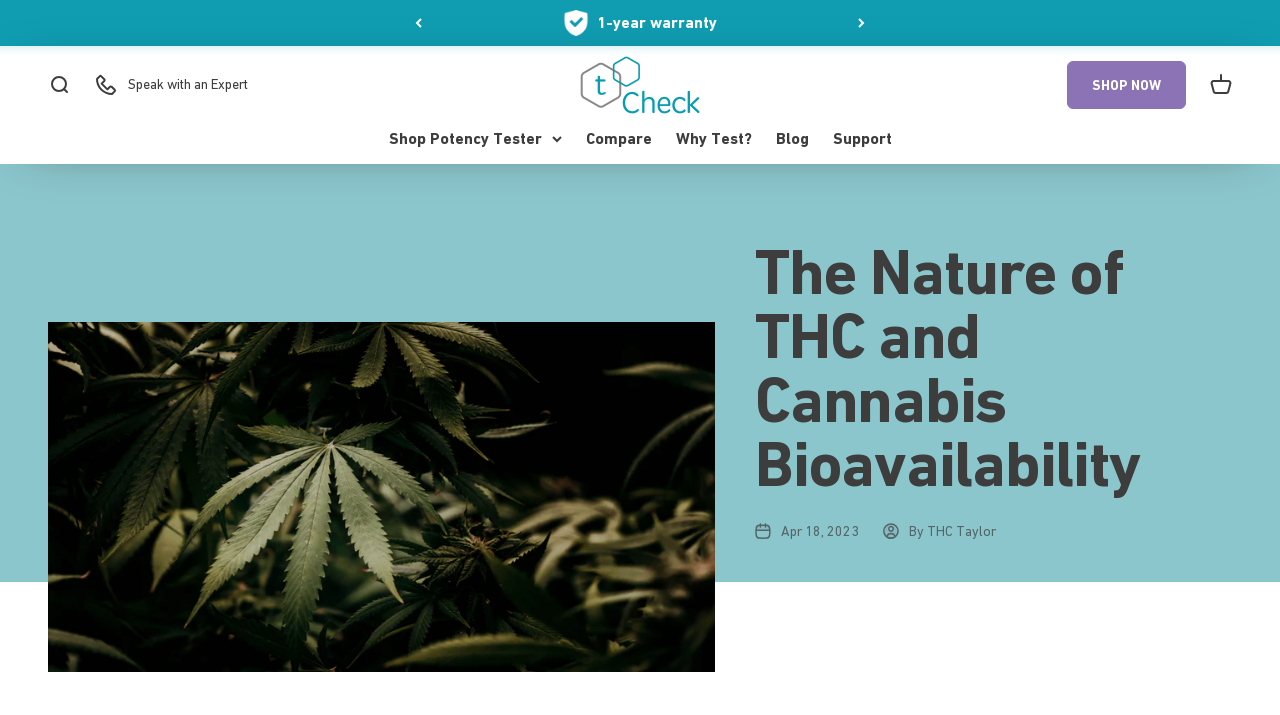Using details from the image, please answer the following question comprehensively:
What is the logo of the website?

The logo of the website is the 'tCheck logo' which is an image linked to 'tCheck tcheck logo'.